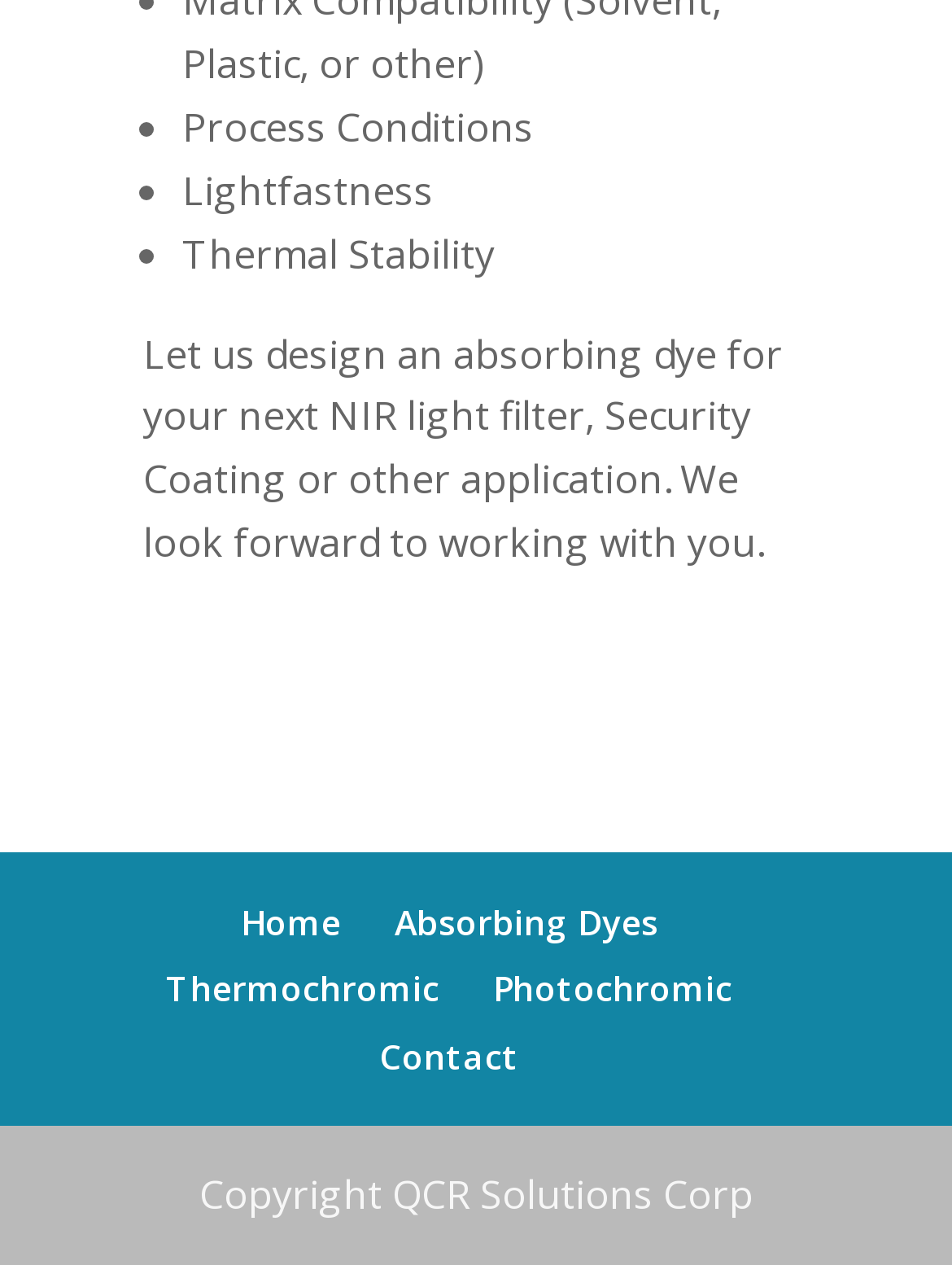How many links are in the footer?
Based on the image, provide a one-word or brief-phrase response.

5